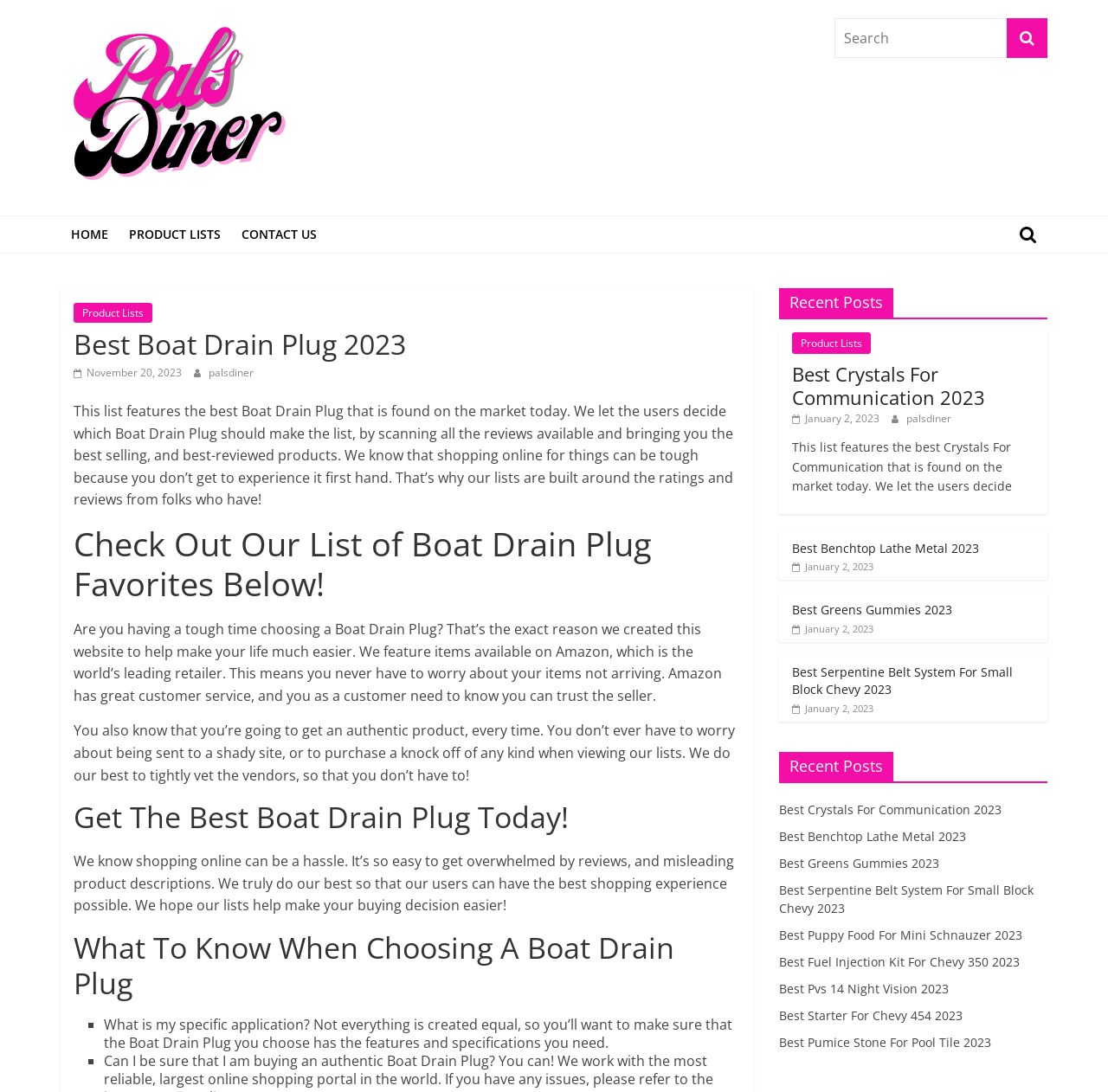How does the website determine the best products?
Utilize the information in the image to give a detailed answer to the question.

According to the website, it determines the best products by scanning all the reviews available and bringing users the best-selling and best-reviewed products. This suggests that the website uses a review-based ranking system to determine the top products in each category.